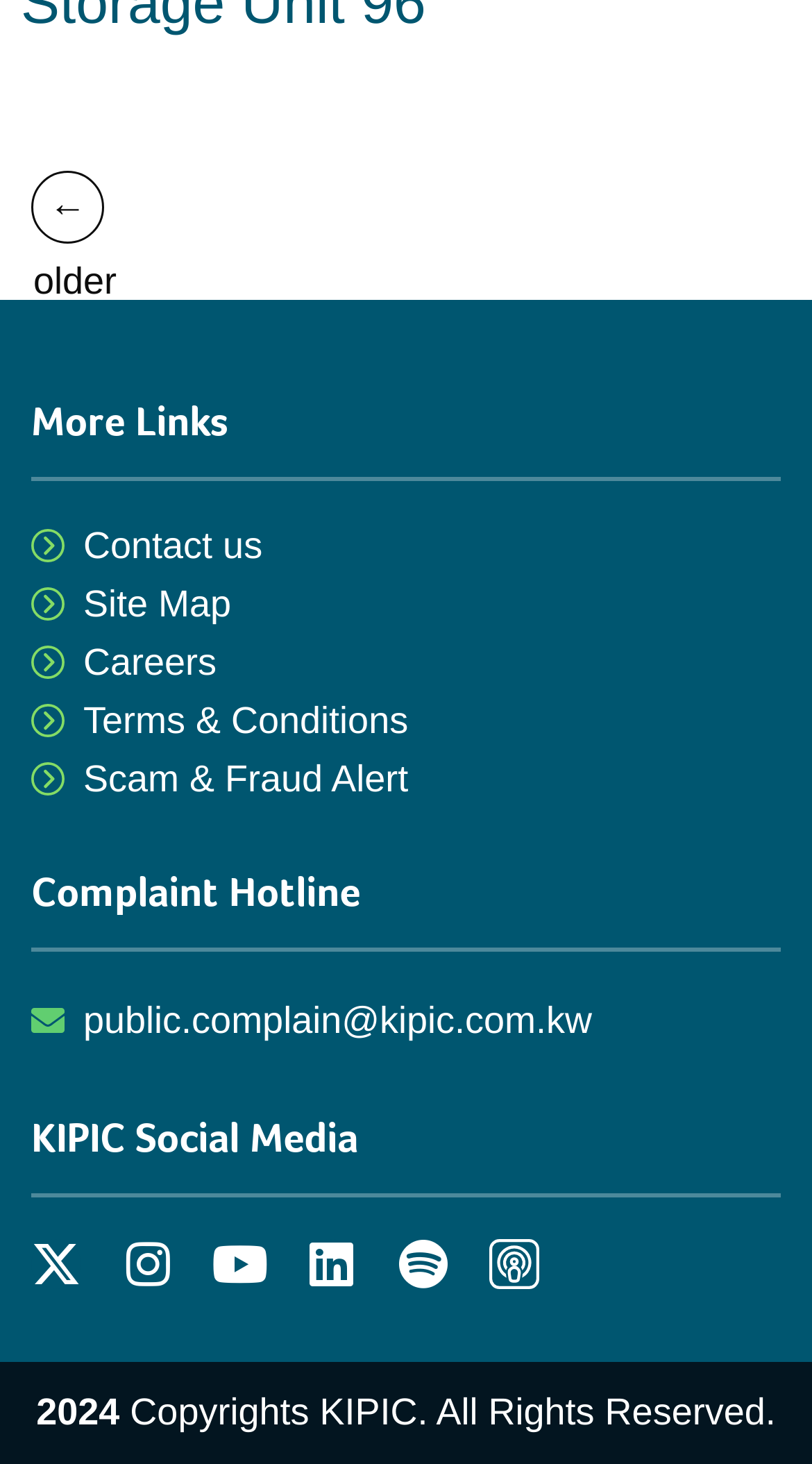Using the provided description Terms & Conditions, find the bounding box coordinates for the UI element. Provide the coordinates in (top-left x, top-left y, bottom-right x, bottom-right y) format, ensuring all values are between 0 and 1.

[0.038, 0.477, 0.962, 0.508]